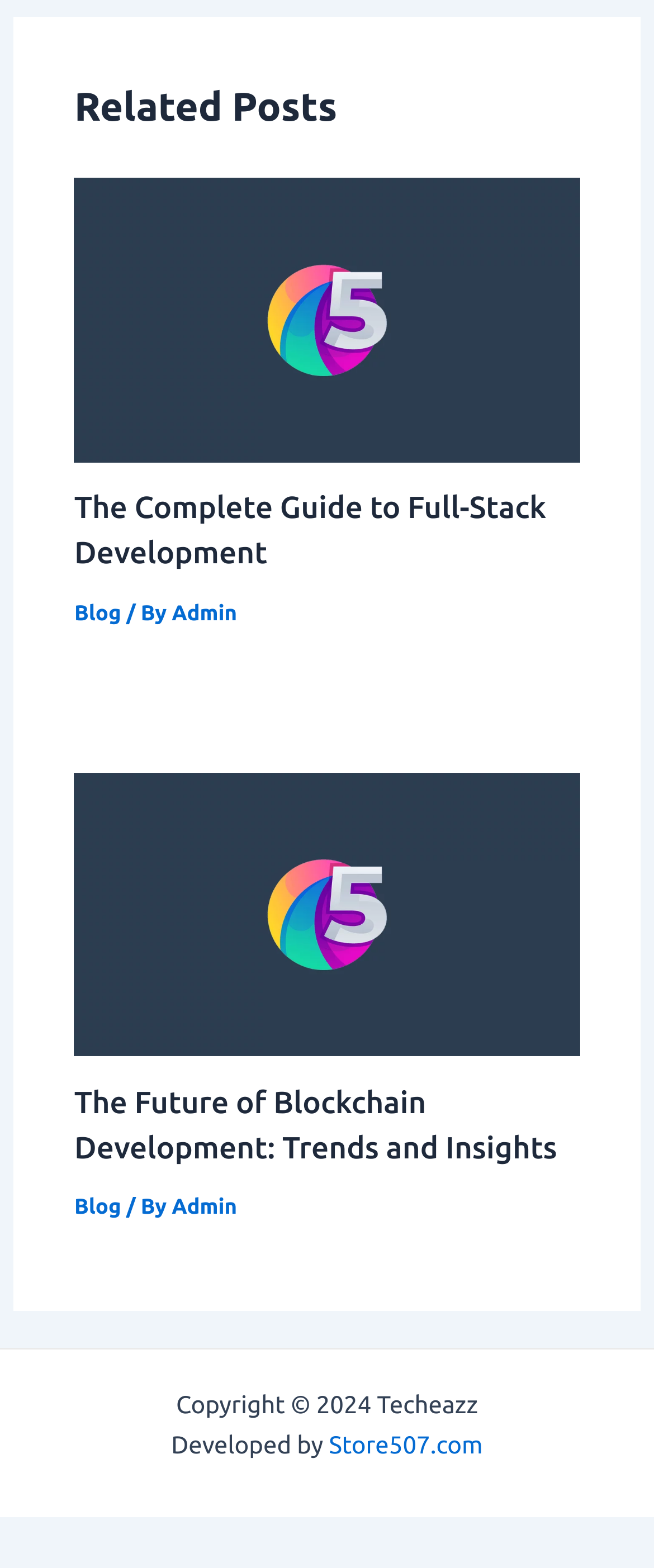What is the name of the company that developed the website?
Utilize the information in the image to give a detailed answer to the question.

I examined the contentinfo element and found a link element with the text 'Store507.com', which is likely to be the company that developed the website.